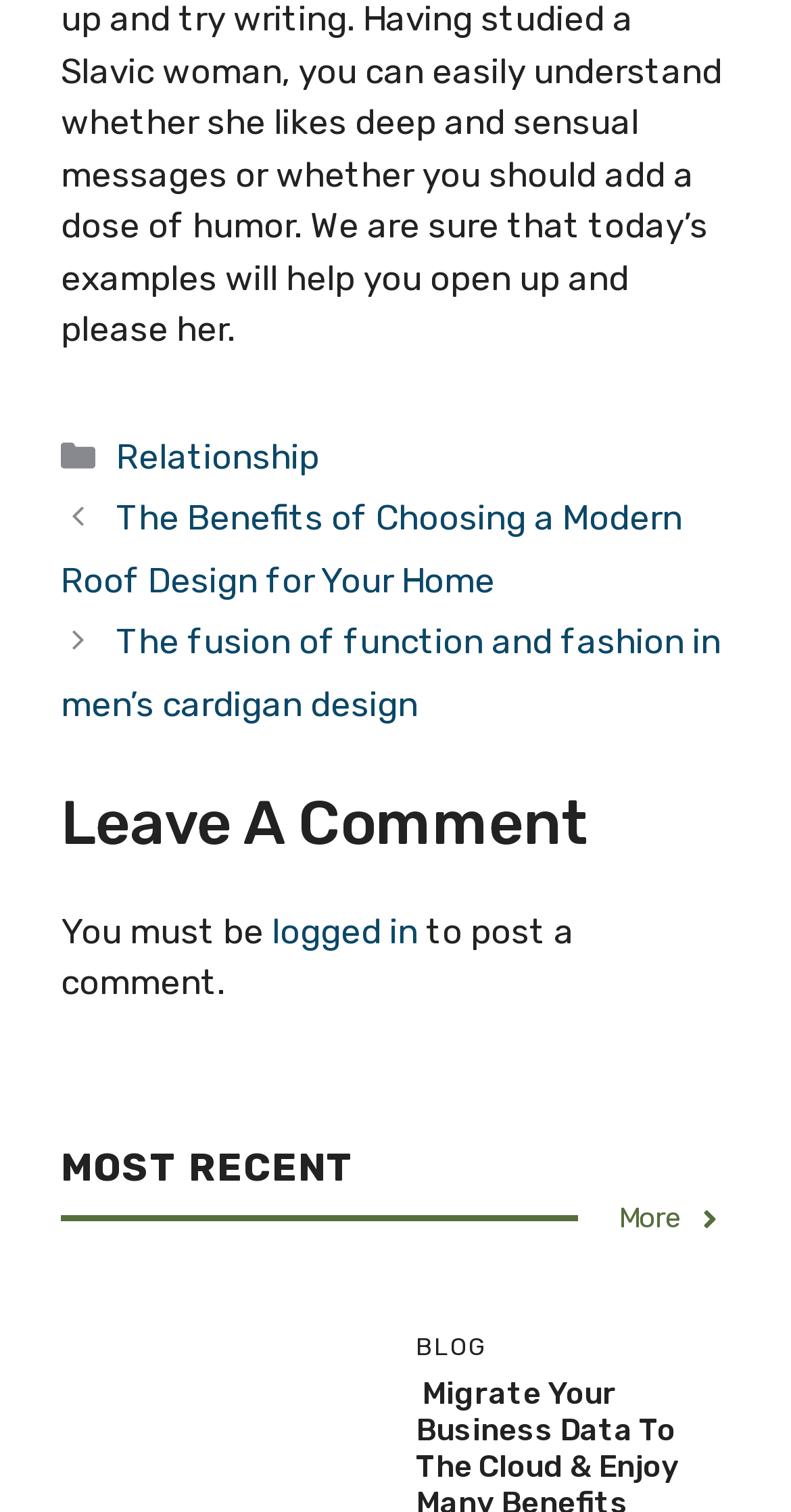How many post categories are listed?
Refer to the image and give a detailed answer to the question.

I counted the number of links under the 'Posts' navigation element, which are 'The Benefits of Choosing a Modern Roof Design for Your Home' and 'The fusion of function and fashion in men’s cardigan design'. There are two links, so there are two post categories listed.